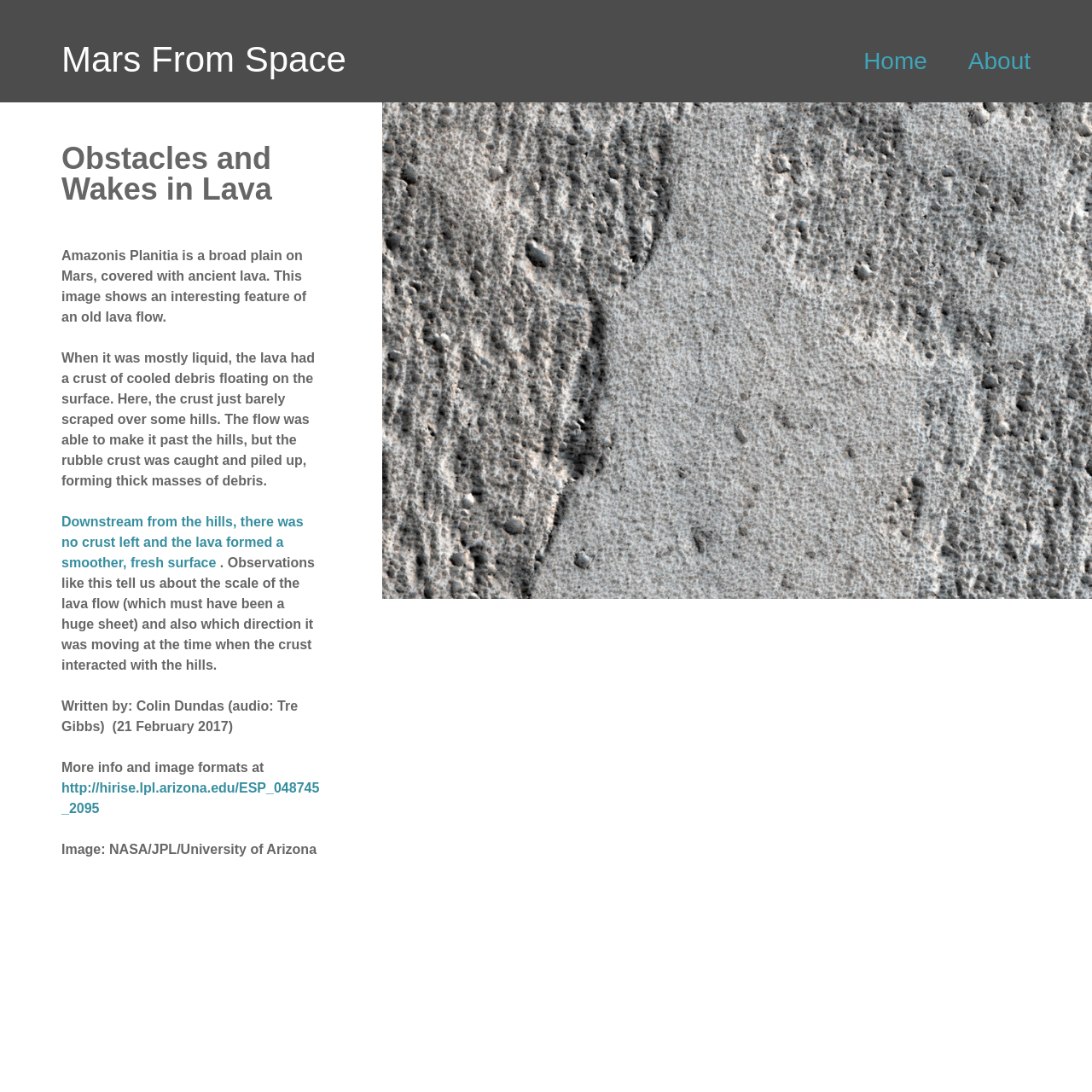Who wrote the article?
Using the image, answer in one word or phrase.

Colin Dundas